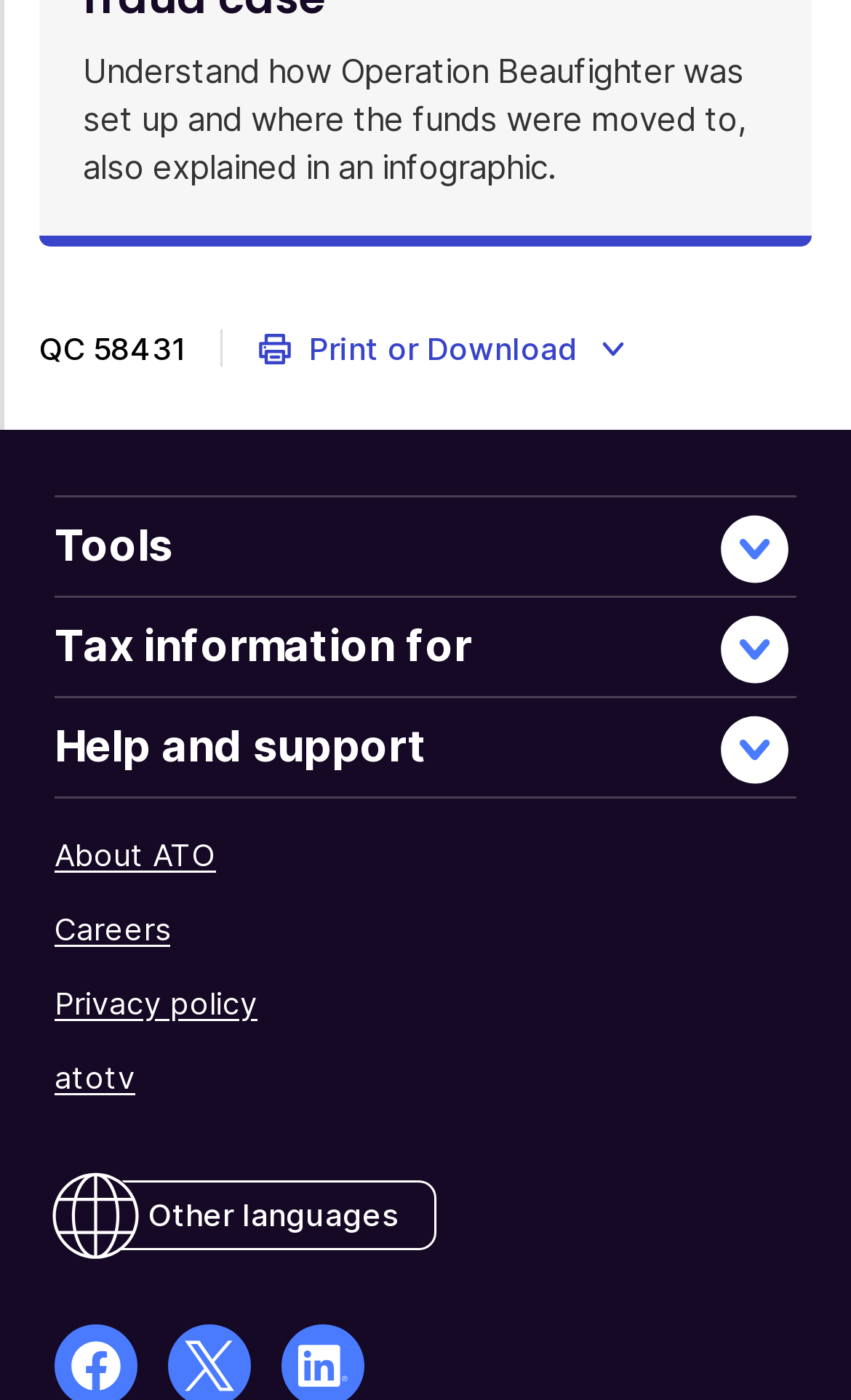Determine the coordinates of the bounding box for the clickable area needed to execute this instruction: "Get tax information".

[0.064, 0.444, 0.554, 0.479]